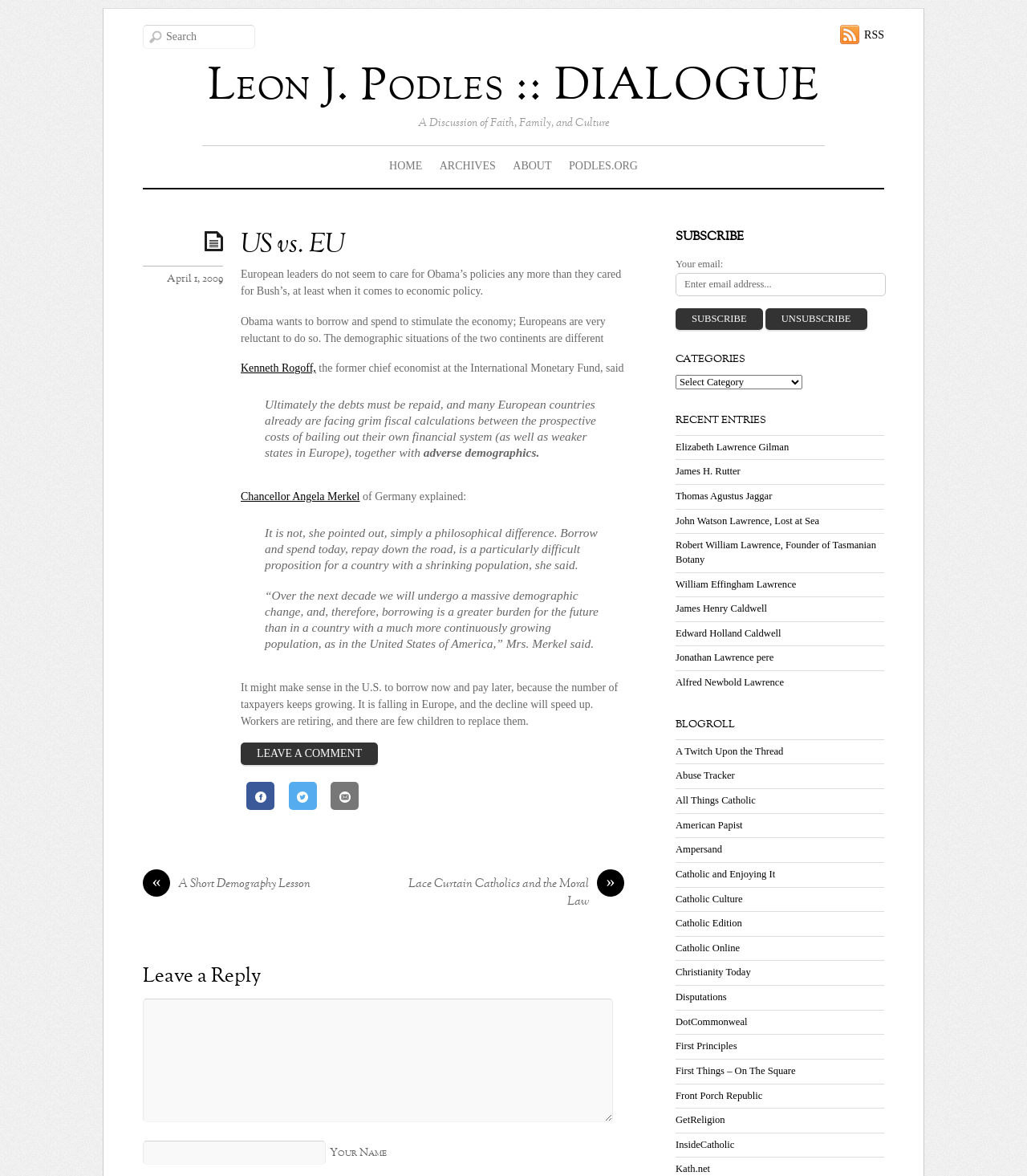Determine the bounding box coordinates for the area you should click to complete the following instruction: "View archives".

None